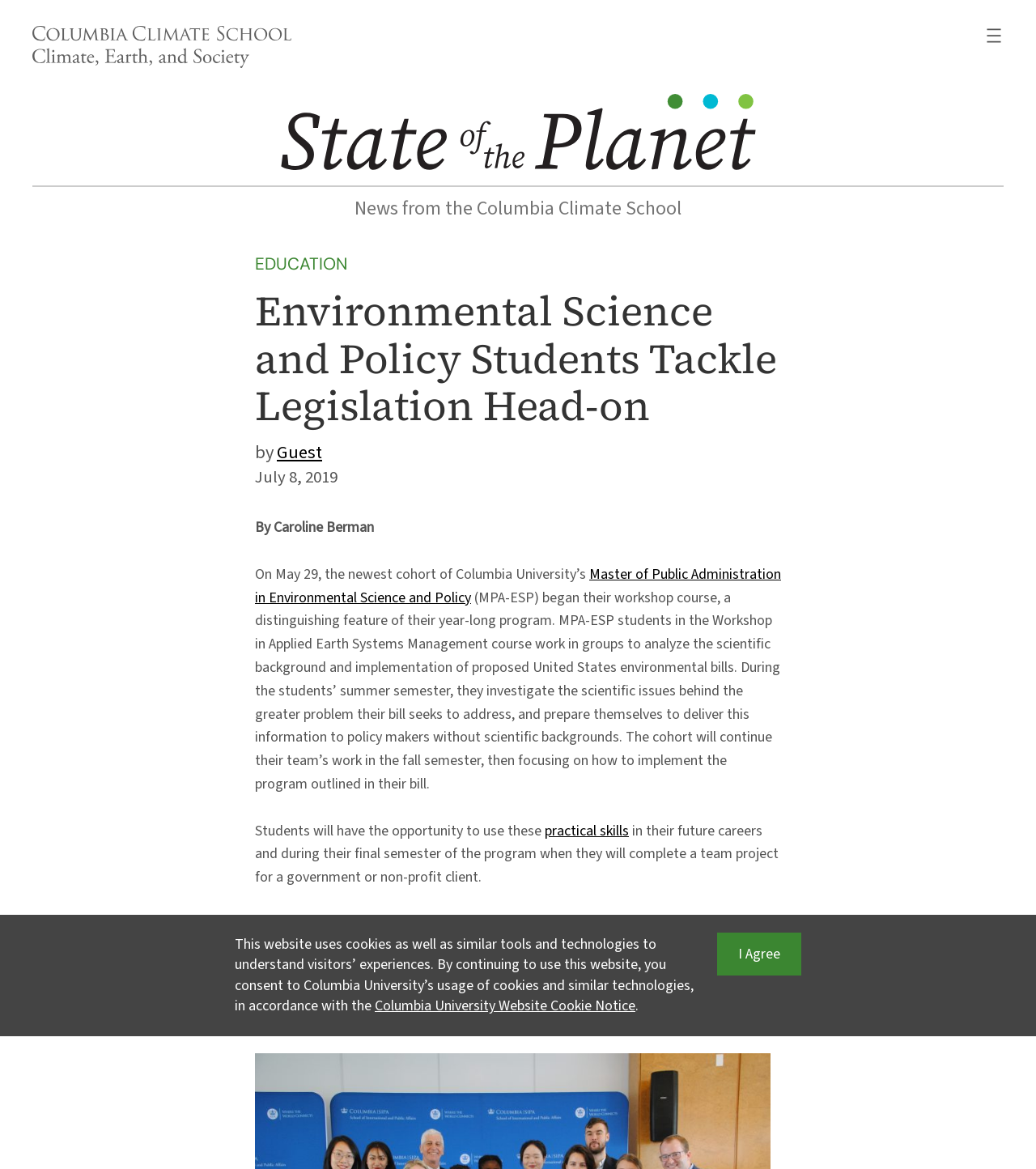Please identify the bounding box coordinates for the region that you need to click to follow this instruction: "Learn about the Master of Public Administration in Environmental Science and Policy".

[0.246, 0.483, 0.754, 0.52]